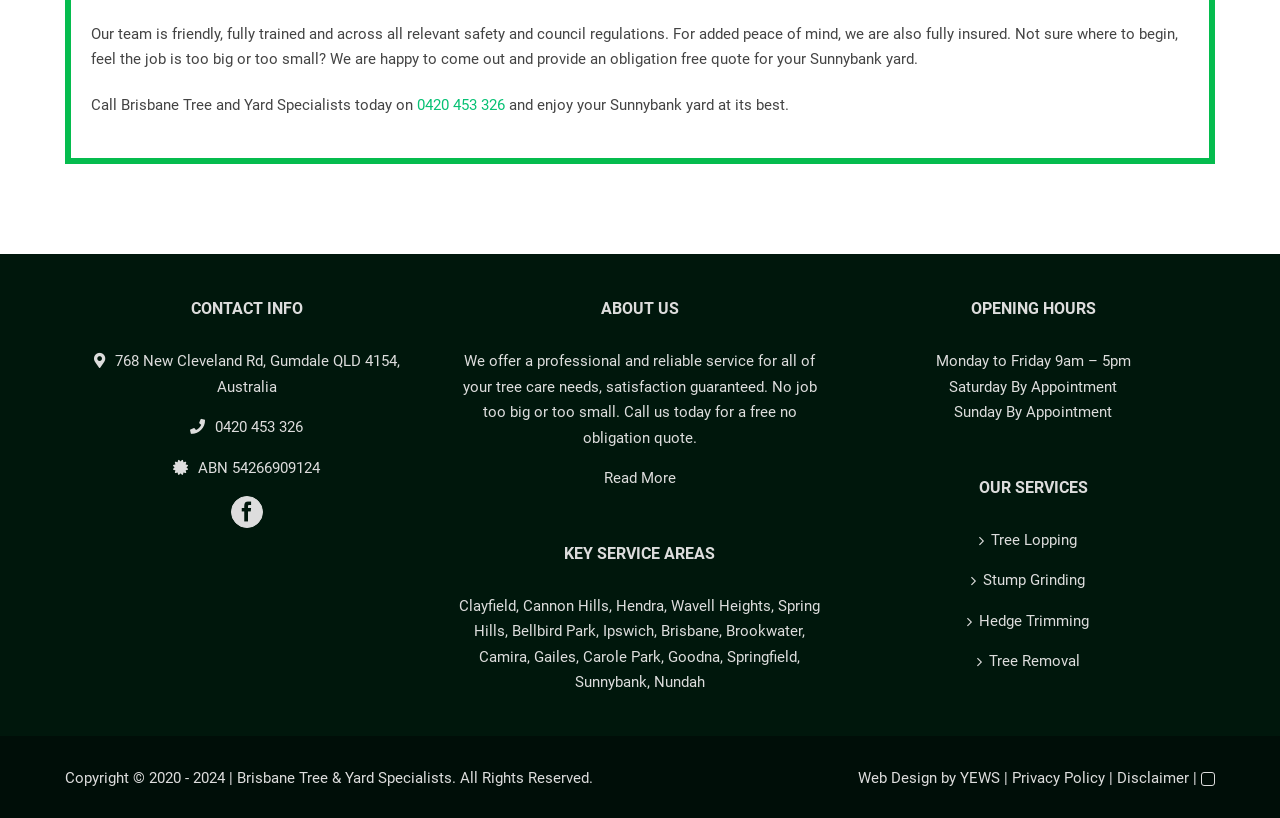Please specify the bounding box coordinates of the region to click in order to perform the following instruction: "Donate today".

None